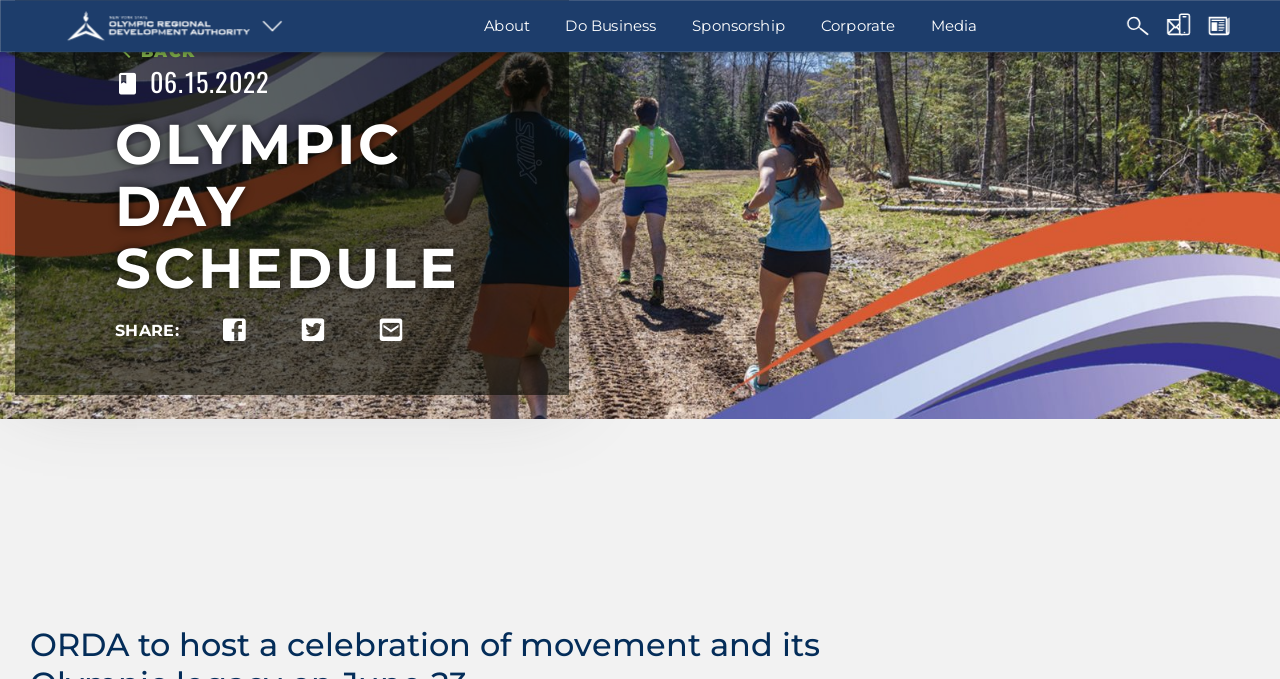Create an elaborate caption that covers all aspects of the webpage.

The webpage is about the Olympic Day Schedule of the New York Olympic Regional Development Authority (ORDA). At the top left, there is a link to "ORDA Corporate" accompanied by an image. To the right of this, there is a small image and a "Venues" label. Below these elements, there is a large image that spans most of the width of the page.

The main content of the page is divided into three sections: Northern Adirondacks, Southern Adirondacks, and Catskills. Each section has a heading and several links to specific locations, such as Lake Placid Legacy Sites, Whiteface Mountain, and Belleayre Mountain.

At the top of the page, there is a primary menu with links to "About", "Do Business", "Sponsorship", "Corporate", and "Media". To the right of this menu, there is a search bar with a search button. Below the search bar, there are links to "Contact" and "Articles", each accompanied by an image.

On the right side of the page, there is a small image and a "Search" label. Below this, there is a link to go back, labeled "\uf141 BACK". The page also displays the current date, "06.15.2022", and a heading "OLYMPIC DAY SCHEDULE". At the bottom of the page, there are social media sharing links, allowing users to share the page on Facebook, Twitter, or via email.